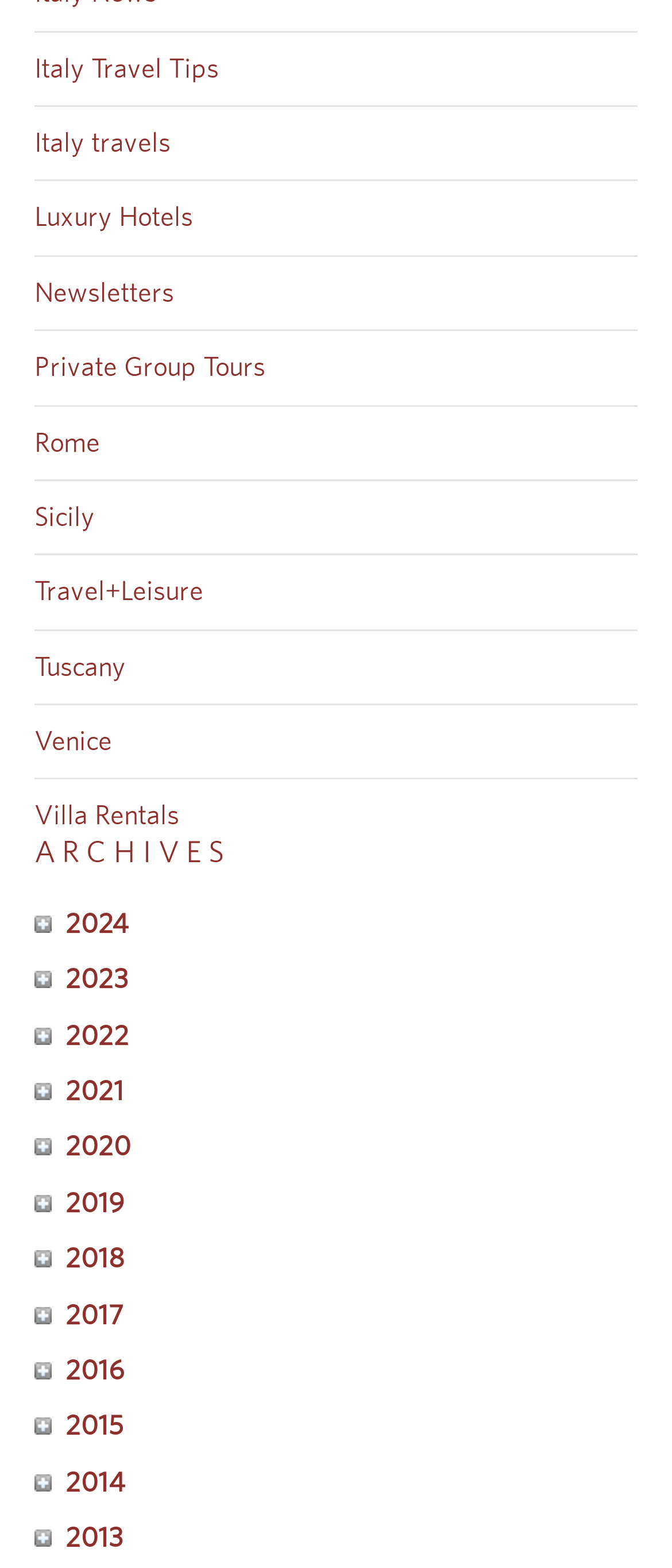Determine the bounding box coordinates of the target area to click to execute the following instruction: "View archives."

[0.051, 0.533, 0.949, 0.555]